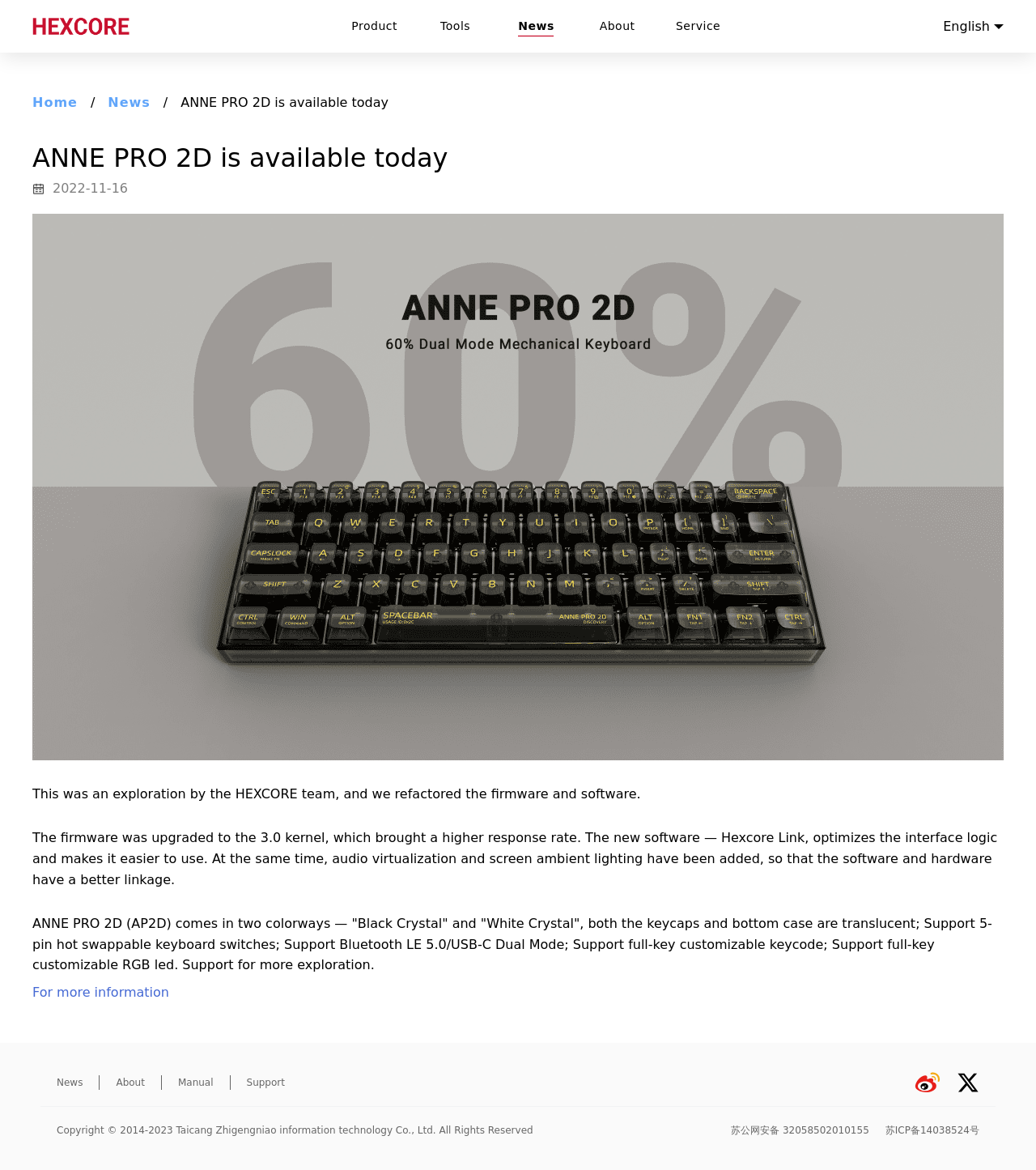Can you determine the bounding box coordinates of the area that needs to be clicked to fulfill the following instruction: "View 'Infrastructure requirements for Wales to transition to a prosperous, sustainable economy'"?

None